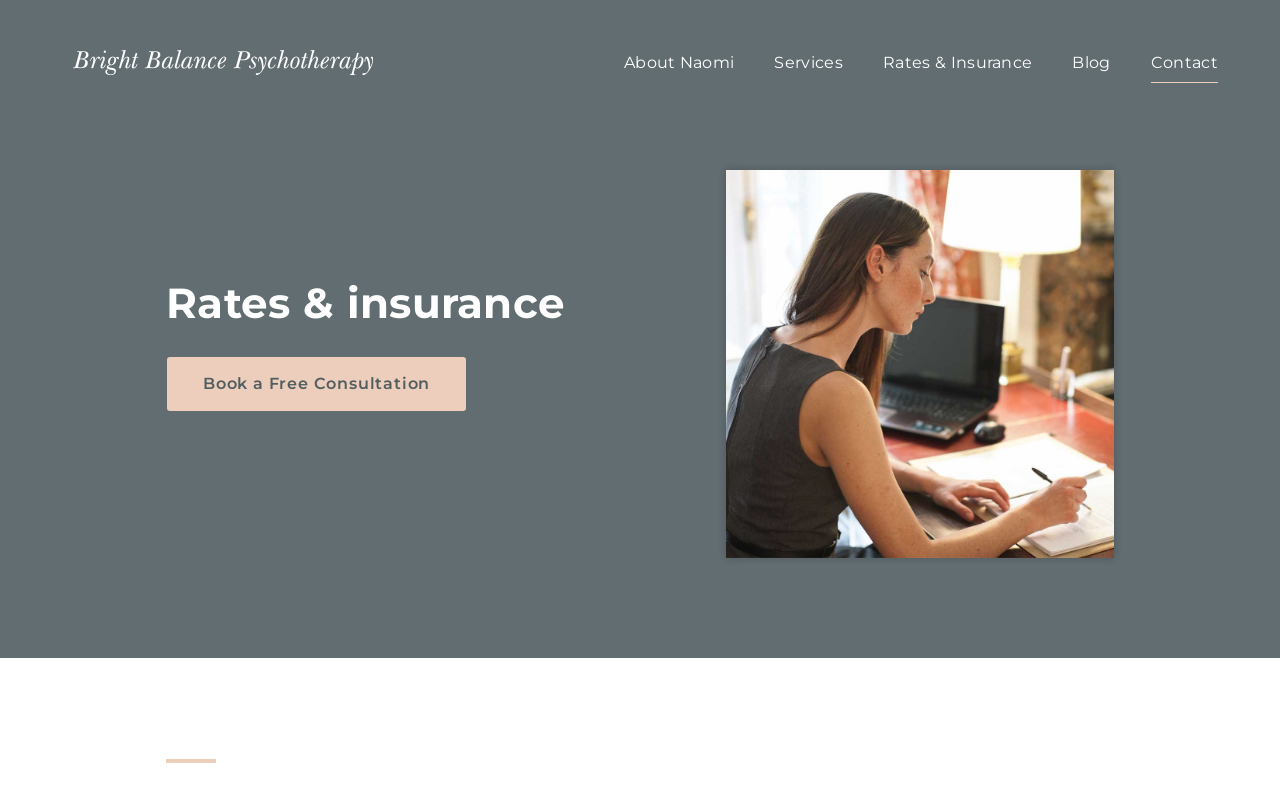Using a single word or phrase, answer the following question: 
What is the context of the 'Rates & insurance' heading?

Therapy services costs